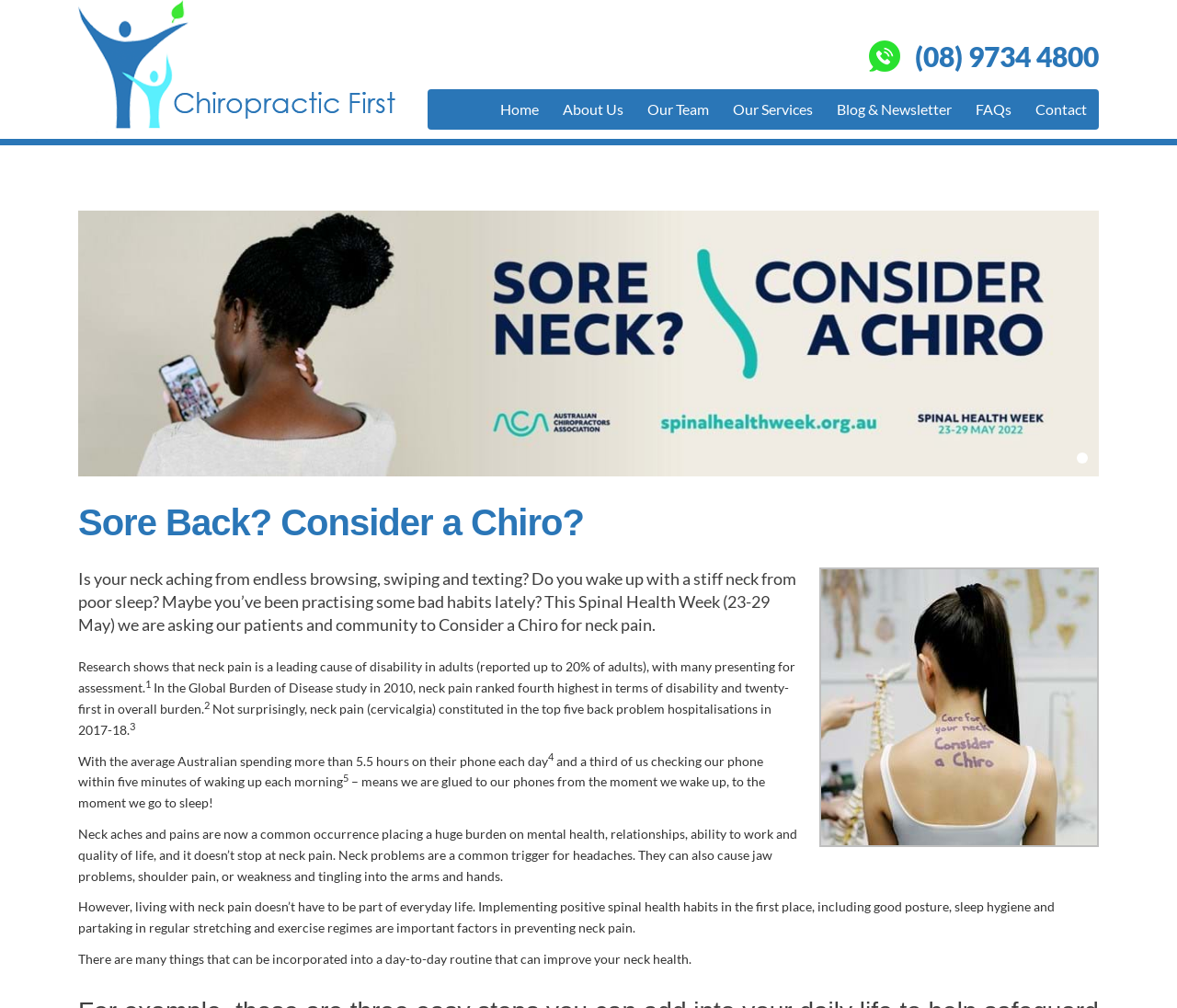Describe all the significant parts and information present on the webpage.

The webpage is about Spinal Health Week, which is evident from the title and the content. At the top, there is a horizontal tab list with several links, including "Chiropractic first", a phone number, "Home", "About Us", "Our Team", "Our Services", "Blog & Newsletter", "FAQs", and "Contact". 

Below the tab list, there is a large image that spans almost the entire width of the page. 

The main content of the page starts with a heading "Sore Back? Consider a Chiro?" followed by a paragraph of text that discusses the importance of considering chiropractic care for neck pain. The text explains that neck pain is a leading cause of disability in adults and can be caused by bad habits such as poor sleep and excessive phone use. 

The text is divided into several sections, each discussing a different aspect of neck pain, including its prevalence, causes, and effects on mental health and quality of life. The sections are separated by blank spaces, making the content easy to read. 

Throughout the text, there are several superscript numbers that likely refer to research studies or sources. The text also includes a few statistics, such as the average time spent on phones each day and the percentage of adults who experience neck pain. 

The page concludes with a message encouraging readers to implement positive spinal health habits, such as good posture, sleep hygiene, and regular exercise, to prevent neck pain.